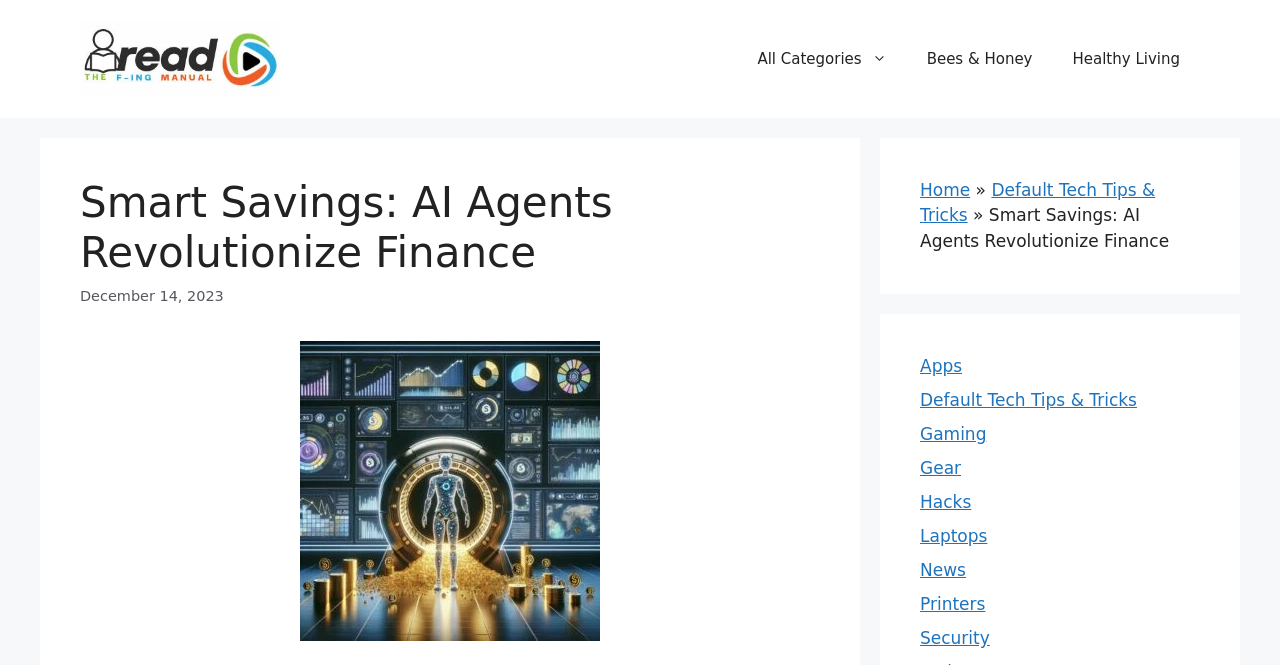Determine the bounding box coordinates of the section I need to click to execute the following instruction: "Read the article about Smart Savings". Provide the coordinates as four float numbers between 0 and 1, i.e., [left, top, right, bottom].

[0.062, 0.267, 0.641, 0.419]